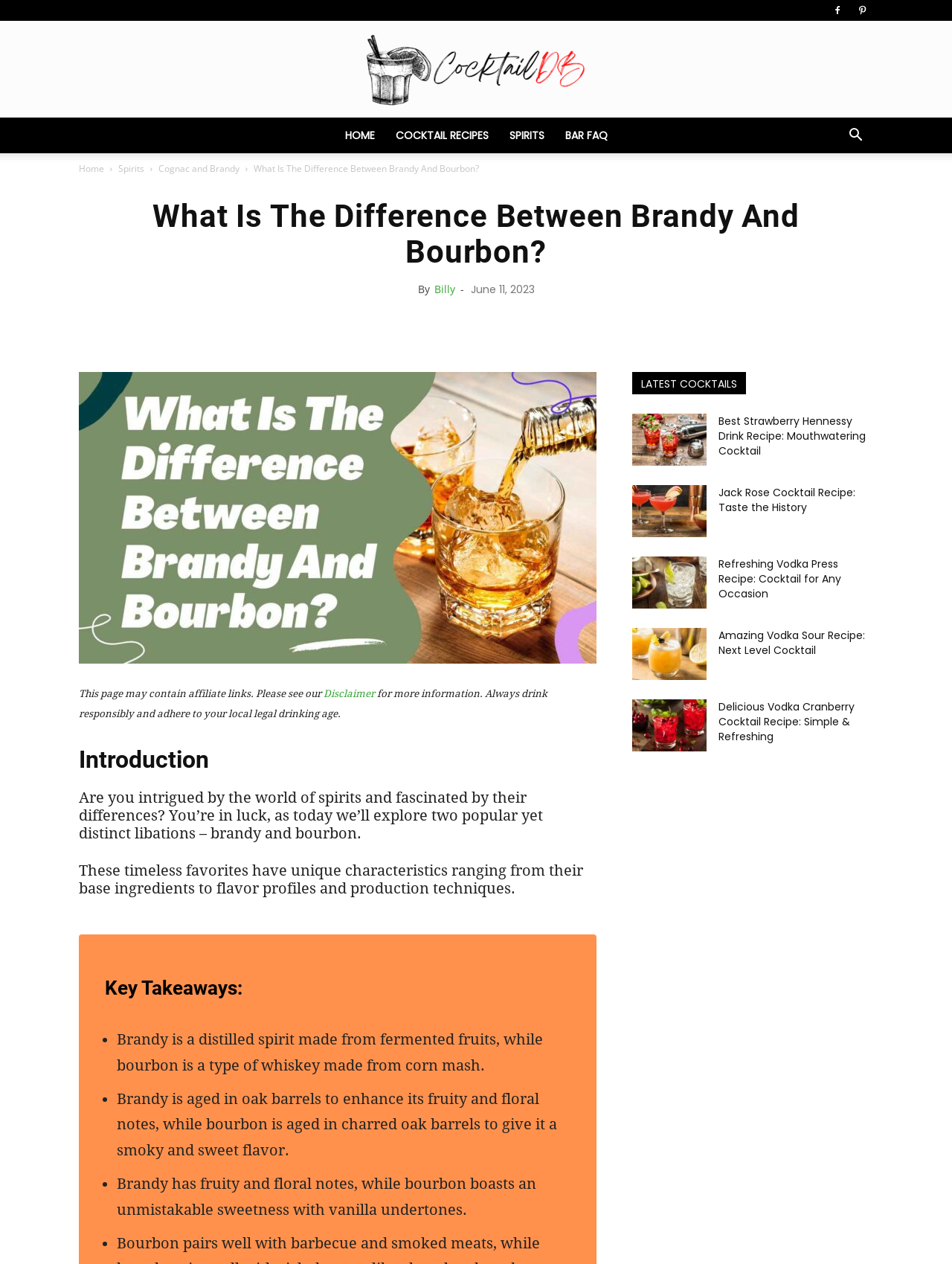Please specify the coordinates of the bounding box for the element that should be clicked to carry out this instruction: "Search for something". The coordinates must be four float numbers between 0 and 1, formatted as [left, top, right, bottom].

None